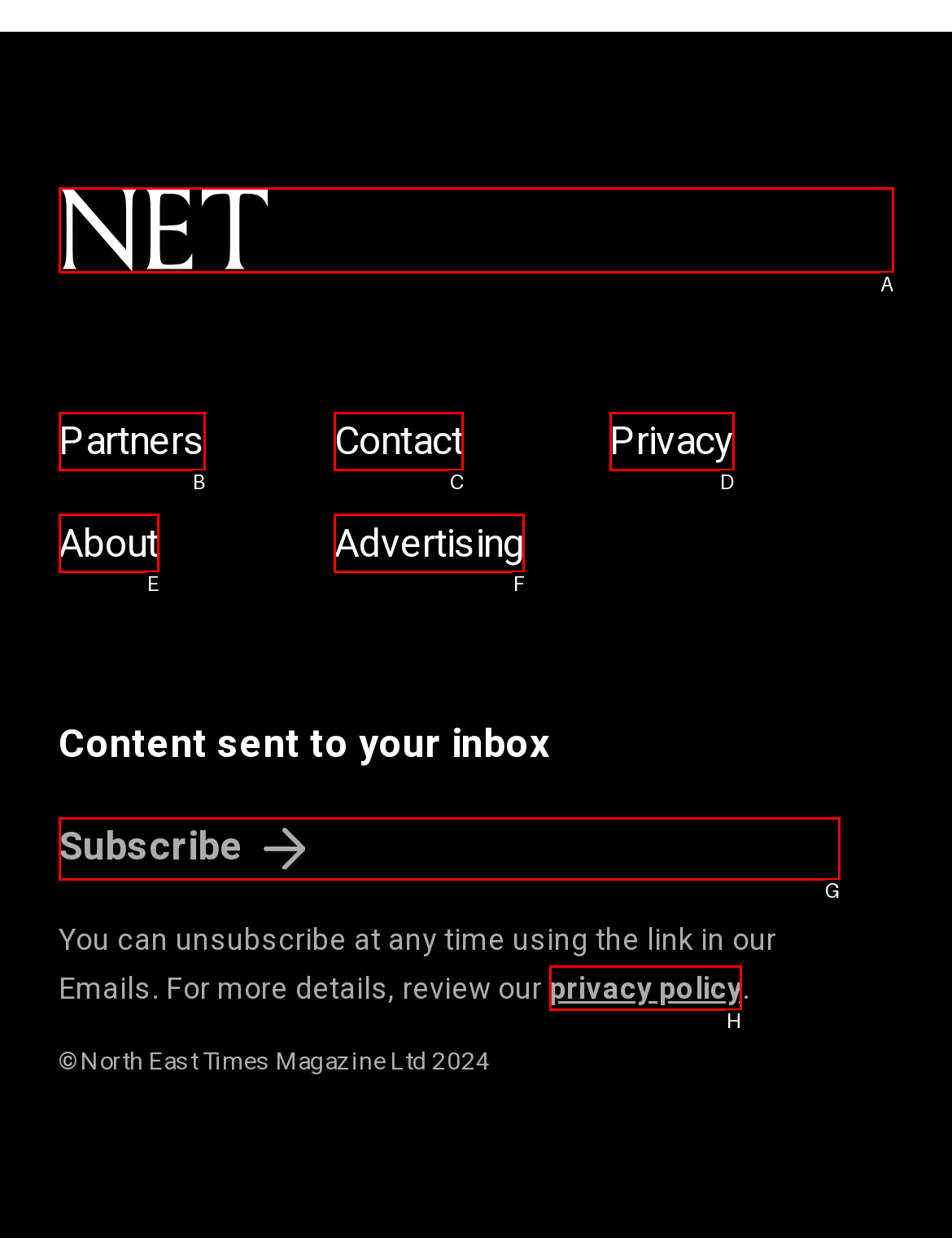What option should I click on to execute the task: View privacy policy? Give the letter from the available choices.

H